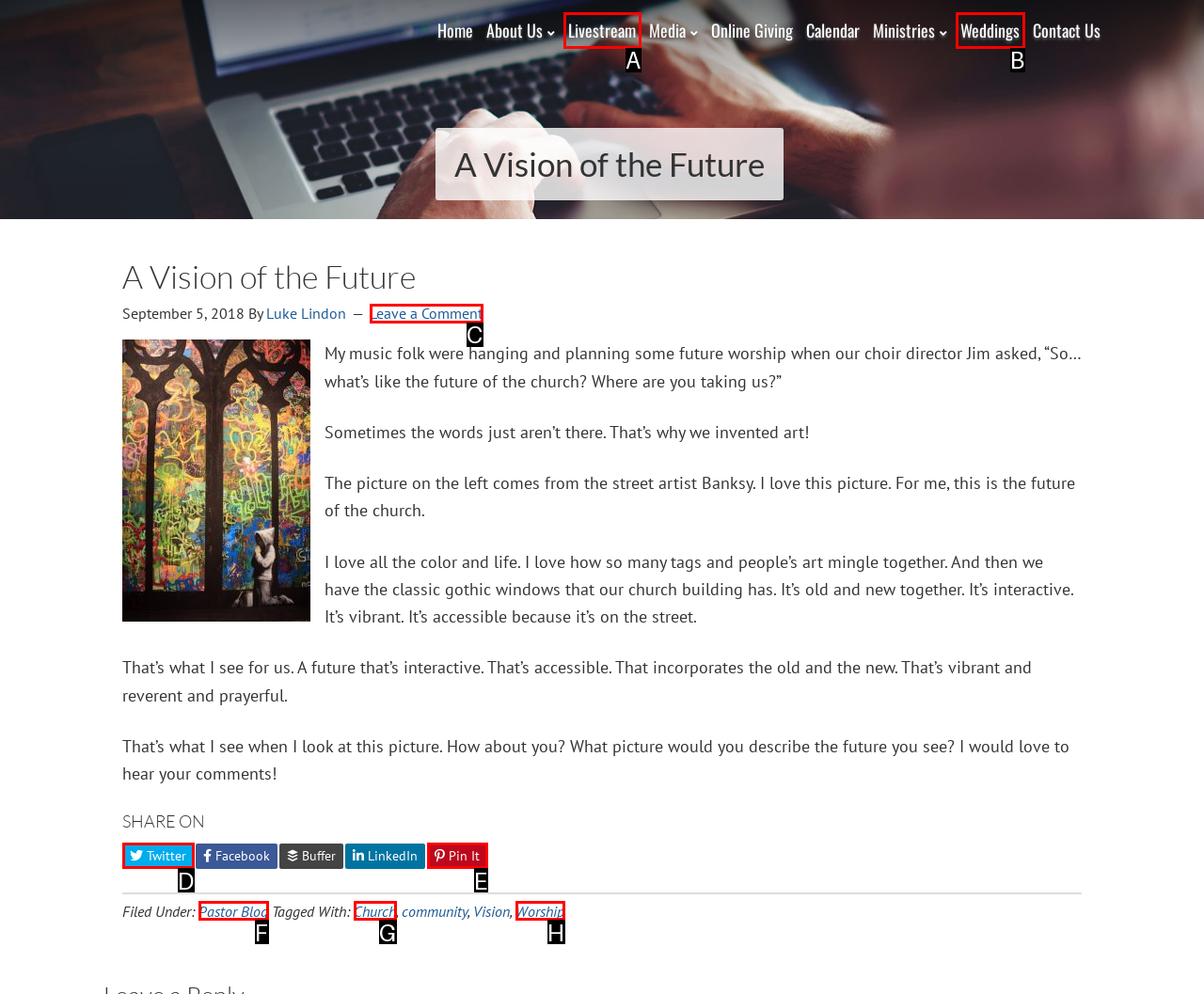Identify the HTML element that corresponds to the following description: Weddings. Provide the letter of the correct option from the presented choices.

B